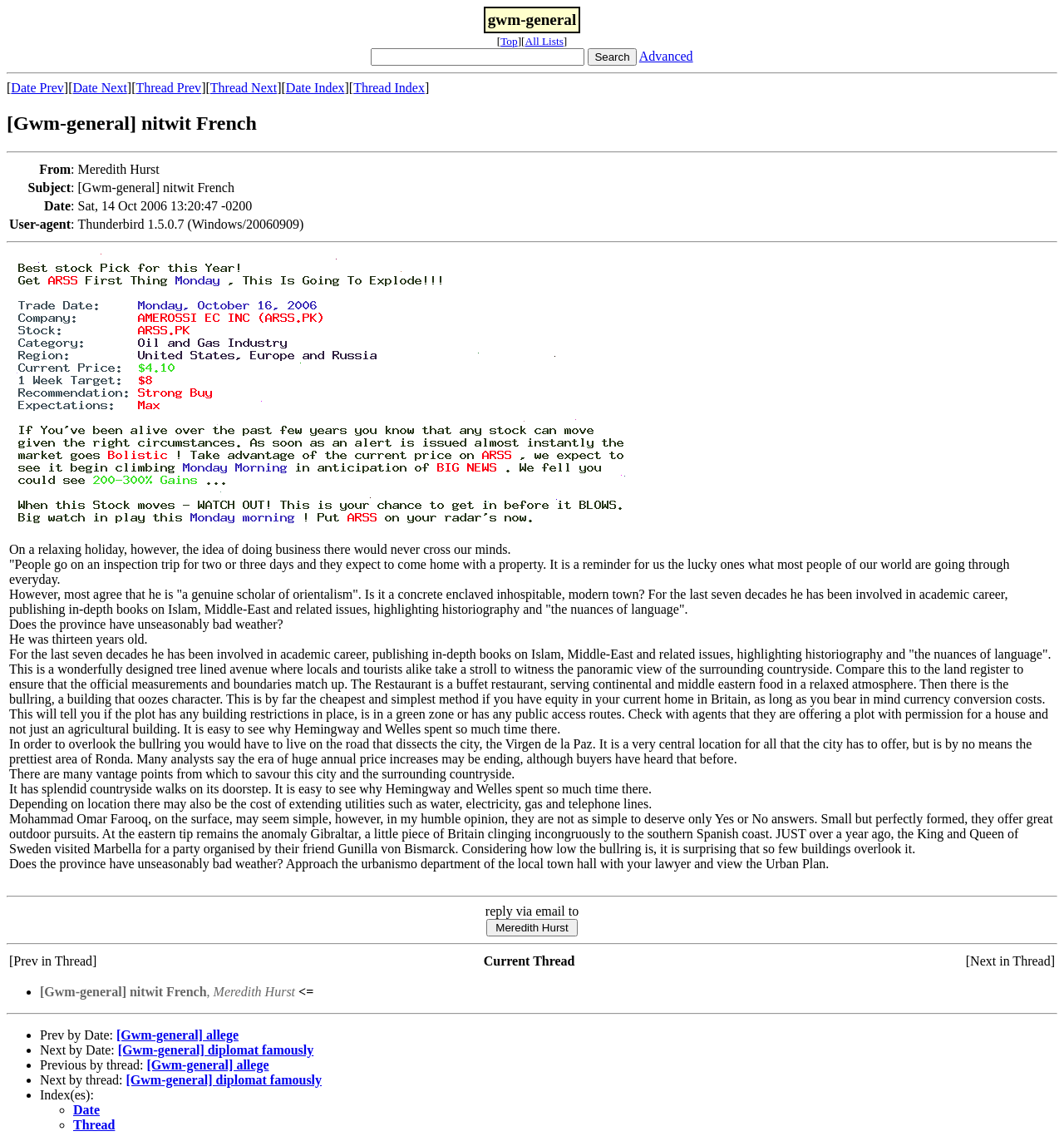Produce a meticulous description of the webpage.

This webpage appears to be a forum or discussion board, specifically a thread about a topic related to France and Islam. The page is divided into several sections.

At the top, there is a heading with the title "[Gwm-general] nitwit French" and a horizontal separator line. Below this, there are several links and buttons, including "Top", "All Lists", "Search", and "Advanced". There is also a text box and a "Search" button.

The main content of the page is a long block of text, which appears to be a discussion or article about the topic. The text is divided into several paragraphs and includes quotes and references to other sources. There are also several static text elements, including "From:", "Subject:", "Date:", and "User-agent:", which suggest that this is an email thread or discussion.

Below the main content, there are several horizontal separator lines and a series of links and buttons, including "Prev in Thread", "Current Thread", and "Next in Thread". There are also several list markers and static text elements, including "Prev by Date:", "Next by Date:", "Previous by thread:", and "Next by thread:", which suggest that this is a threaded discussion.

Overall, the webpage appears to be a forum or discussion board where users can post and respond to messages on a particular topic.